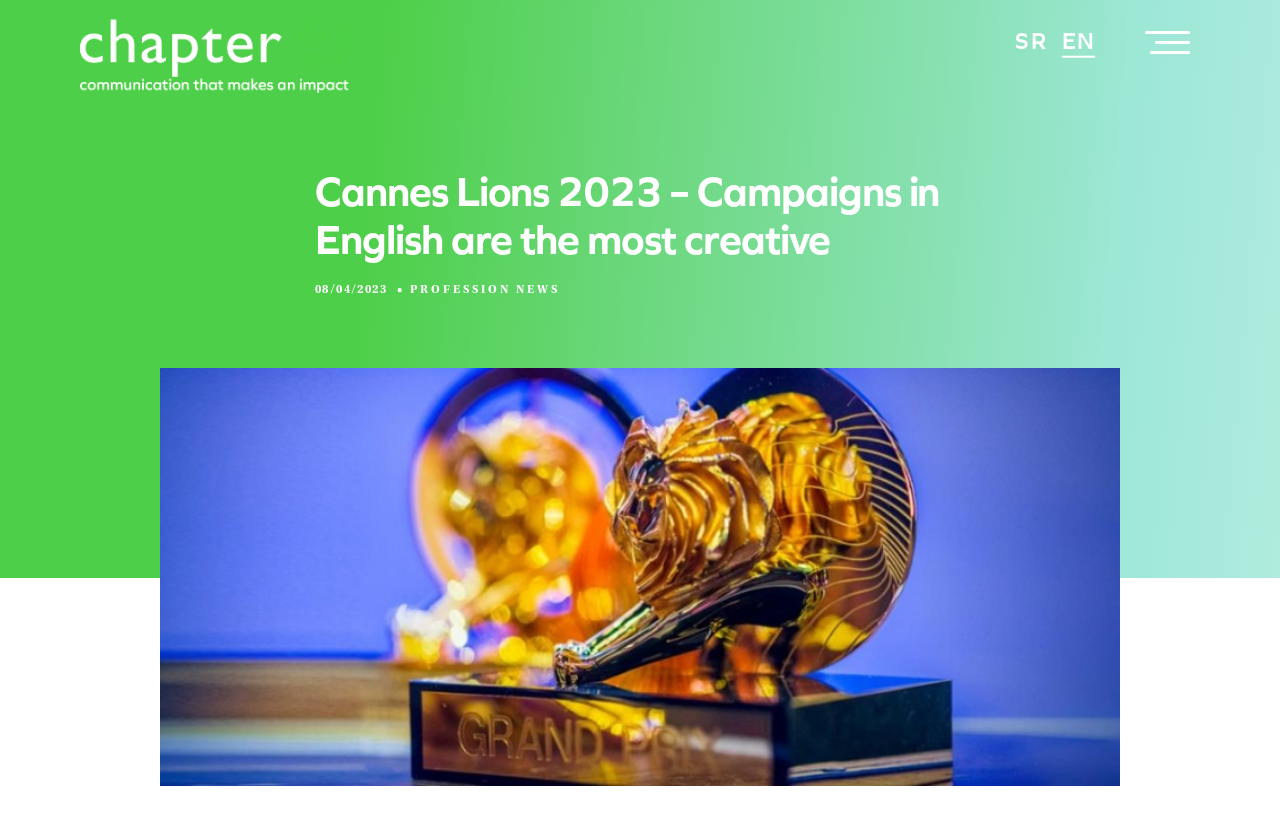Craft a detailed narrative of the webpage's structure and content.

The webpage is about the Cannes Lions 2023 festival, specifically highlighting the most creative campaigns in English. At the top left, there are three links: an empty link, "SR", and "EN", which are likely language selection options. Below these links, a prominent heading displays the title "Cannes Lions 2023 – Campaigns in English are the most creative". 

To the right of the heading, there is a date "08/04/2023" followed by a category label "PROFESSION NEWS". The main content of the page is an image that takes up most of the space, spanning from the top center to the bottom right of the page. The image is also titled "Cannes Lions 2023 – Campaigns in English are the most creative", suggesting it may be a visual representation of the festival or its winning campaigns.